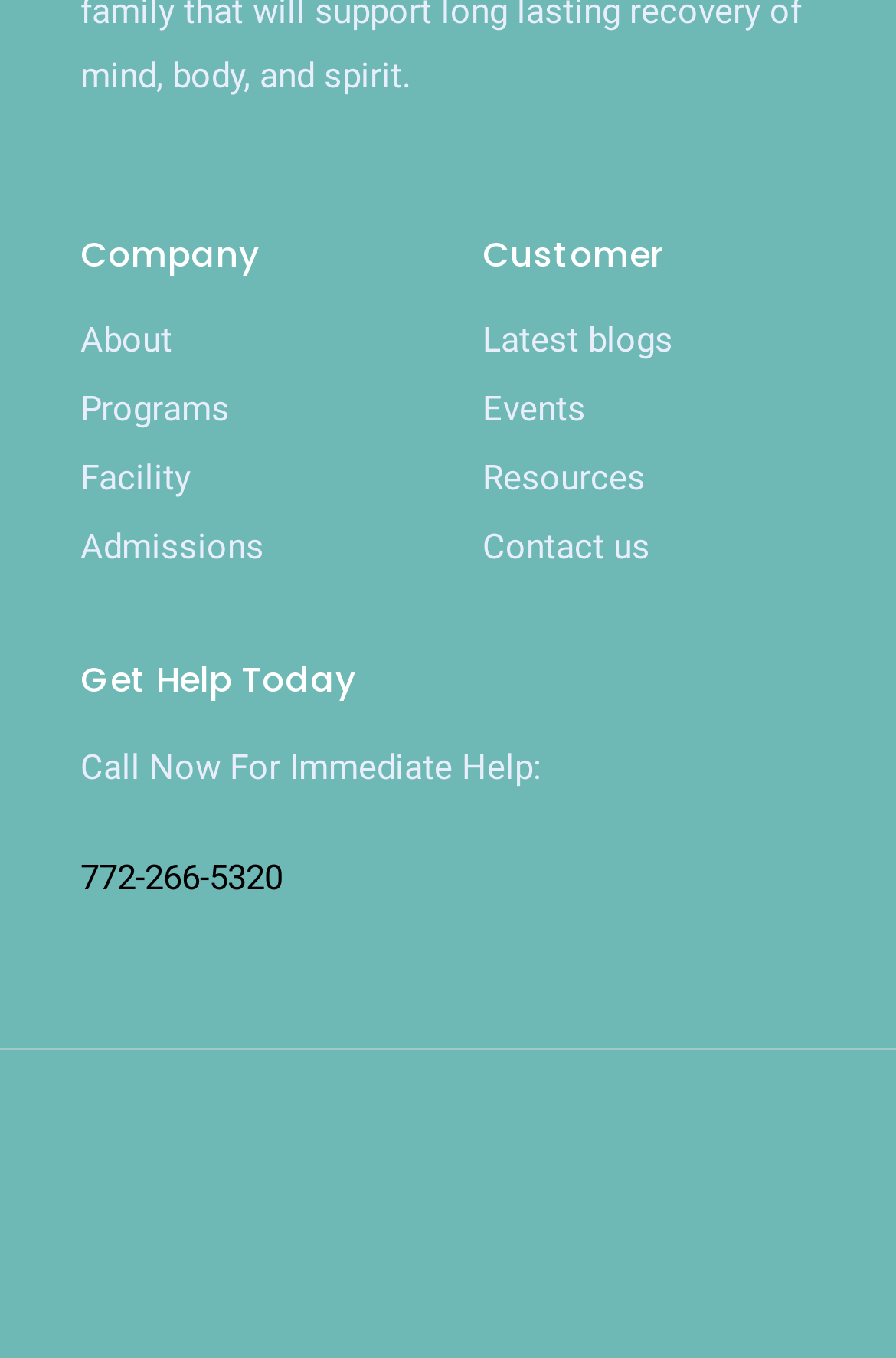Please determine the bounding box coordinates of the element's region to click for the following instruction: "Learn about the company".

[0.09, 0.228, 0.462, 0.274]